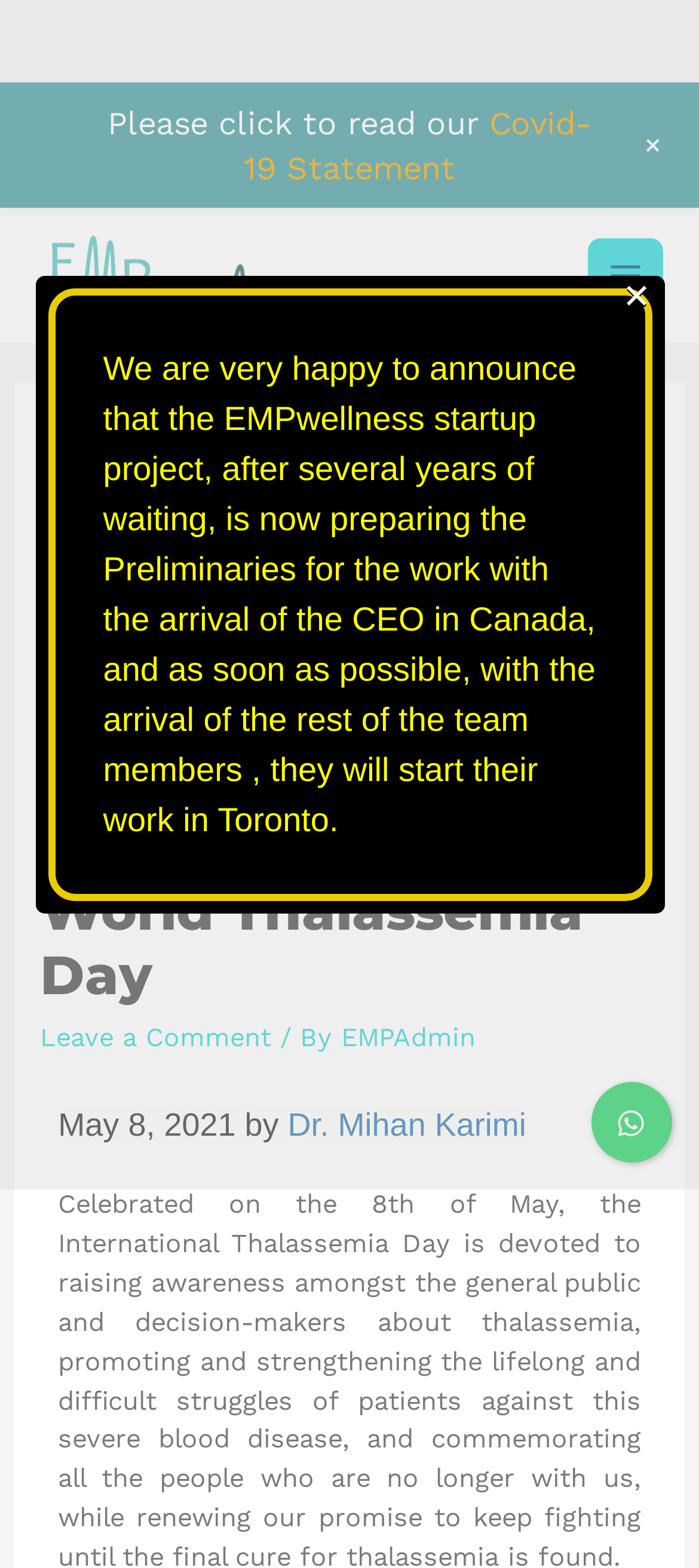Identify and provide the bounding box coordinates of the UI element described: "×". The coordinates should be formatted as [left, top, right, bottom], with each number being a float between 0 and 1.

[0.891, 0.182, 0.929, 0.196]